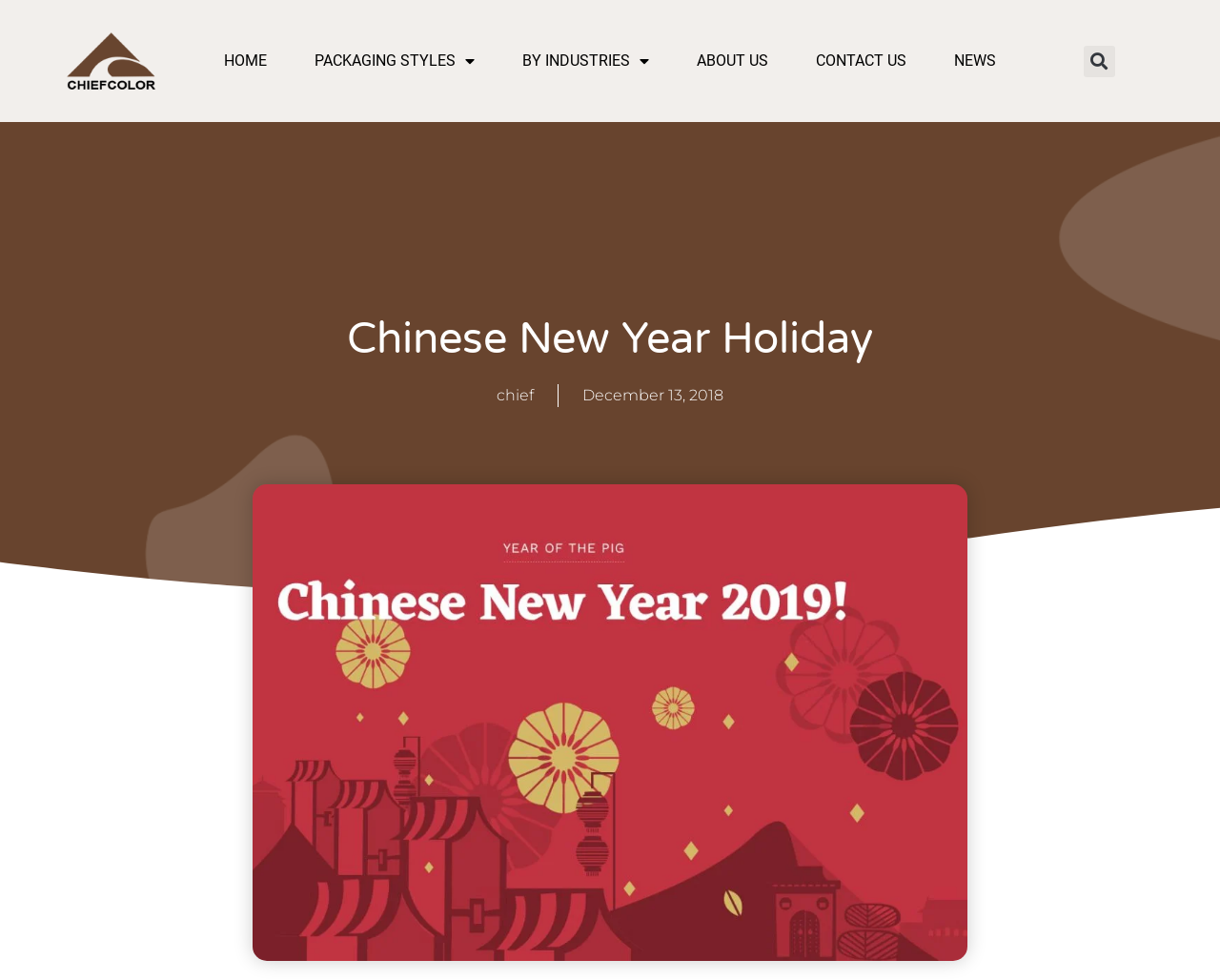Please indicate the bounding box coordinates of the element's region to be clicked to achieve the instruction: "search for something". Provide the coordinates as four float numbers between 0 and 1, i.e., [left, top, right, bottom].

[0.856, 0.046, 0.945, 0.078]